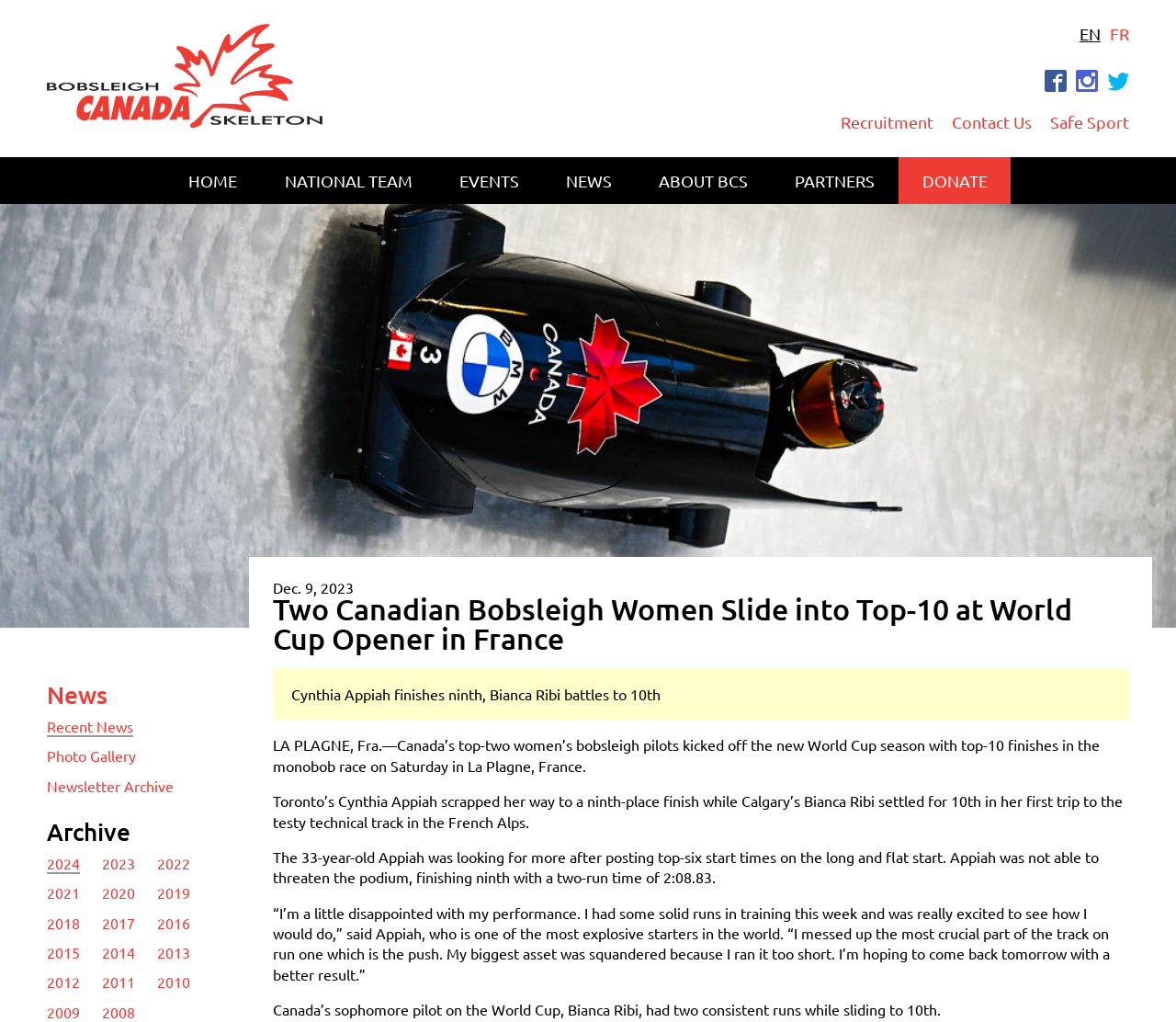Locate the bounding box coordinates of the clickable area to execute the instruction: "View the 2024 news archive". Provide the coordinates as four float numbers between 0 and 1, represented as [left, top, right, bottom].

[0.04, 0.835, 0.068, 0.855]